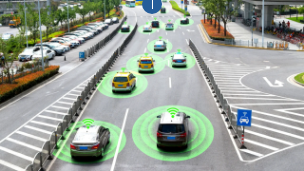Provide a thorough description of the contents of the image.

The image showcases a bustling urban street scene filled with various vehicles, including taxis and private cars. Each vehicle is illustrated with glowing green circles around them, symbolizing their connection and communication capabilities in a smart transportation system. This representation highlights advancements in technology, particularly concerning transportation and mobility innovations. Surrounding the vehicles are well-maintained lanes and clear road markings, indicating an organized urban infrastructure. The image visually embodies the theme of the article titled "The Future of Transportation: Tech Innovations in Mobility," underlining the integration of technology into everyday travel, enhancing safety and efficiency on the roads.